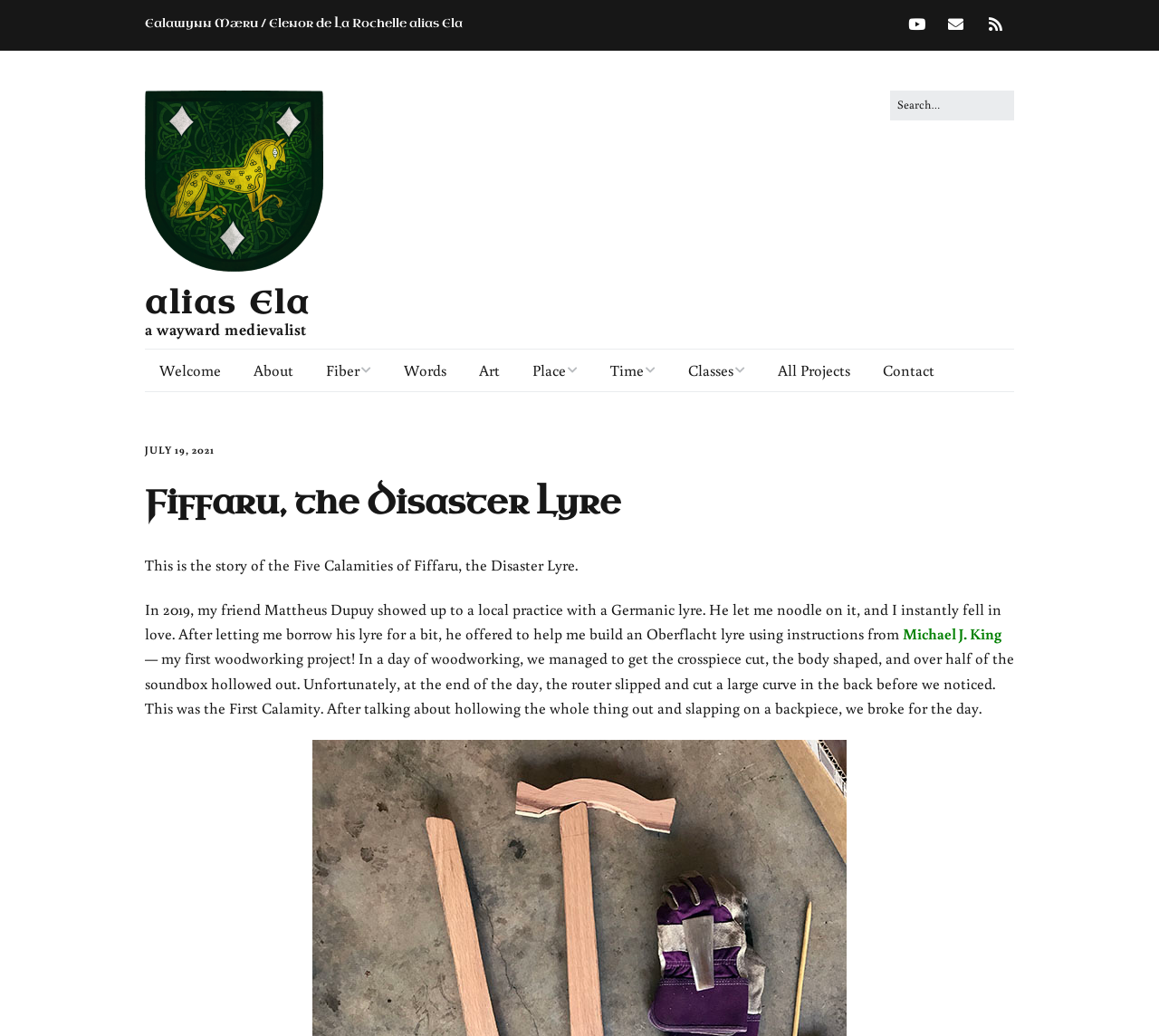Locate the UI element described as follows: "Michael J. King". Return the bounding box coordinates as four float numbers between 0 and 1 in the order [left, top, right, bottom].

[0.779, 0.602, 0.864, 0.622]